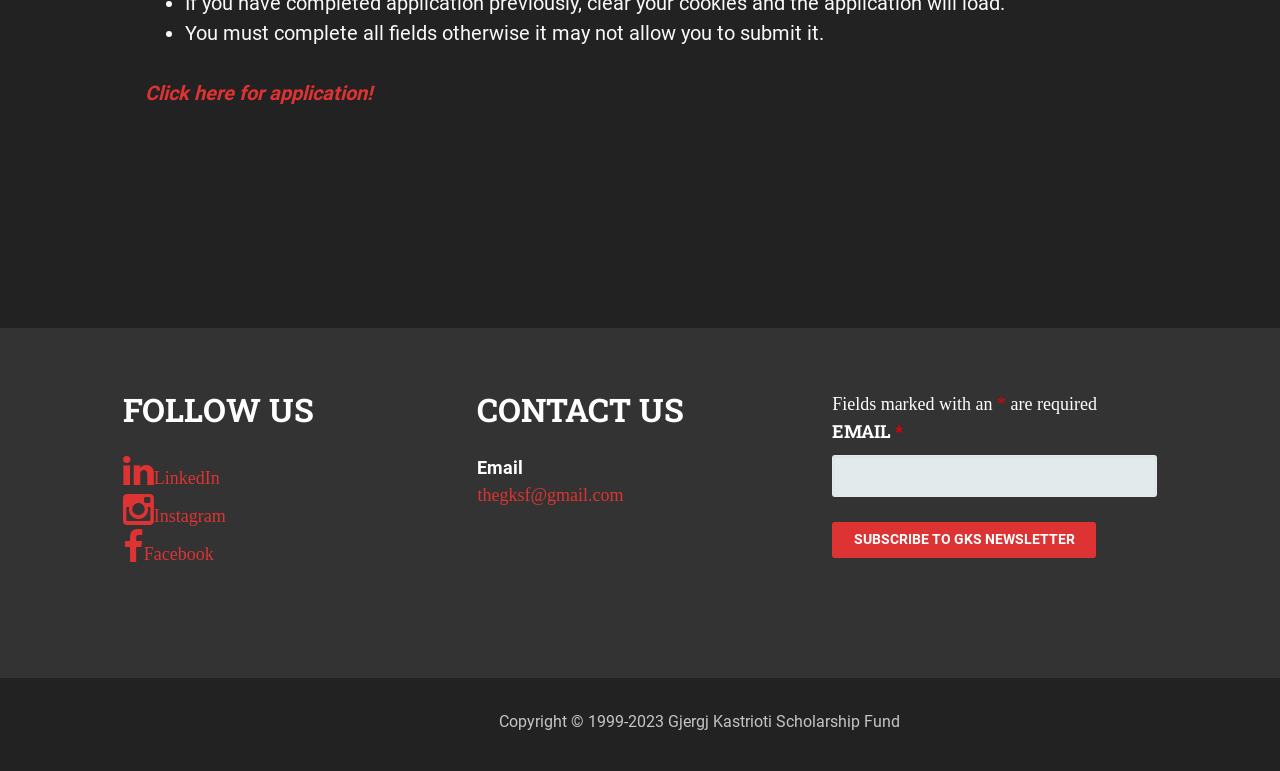Given the description "Instagram", determine the bounding box of the corresponding UI element.

[0.096, 0.657, 0.176, 0.682]